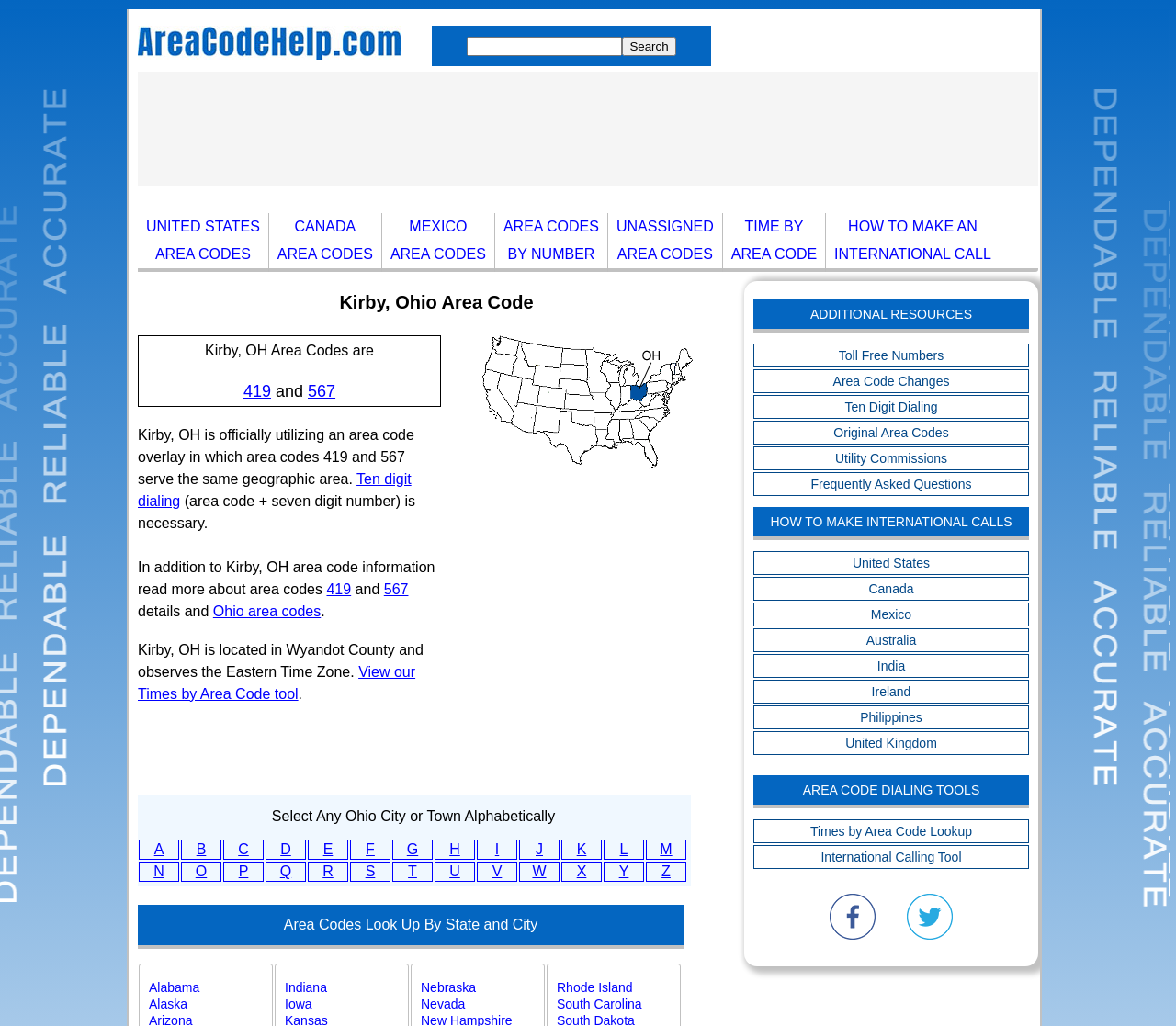Determine the bounding box for the described UI element: "UNITED STATESAREA CODES".

[0.124, 0.208, 0.221, 0.261]